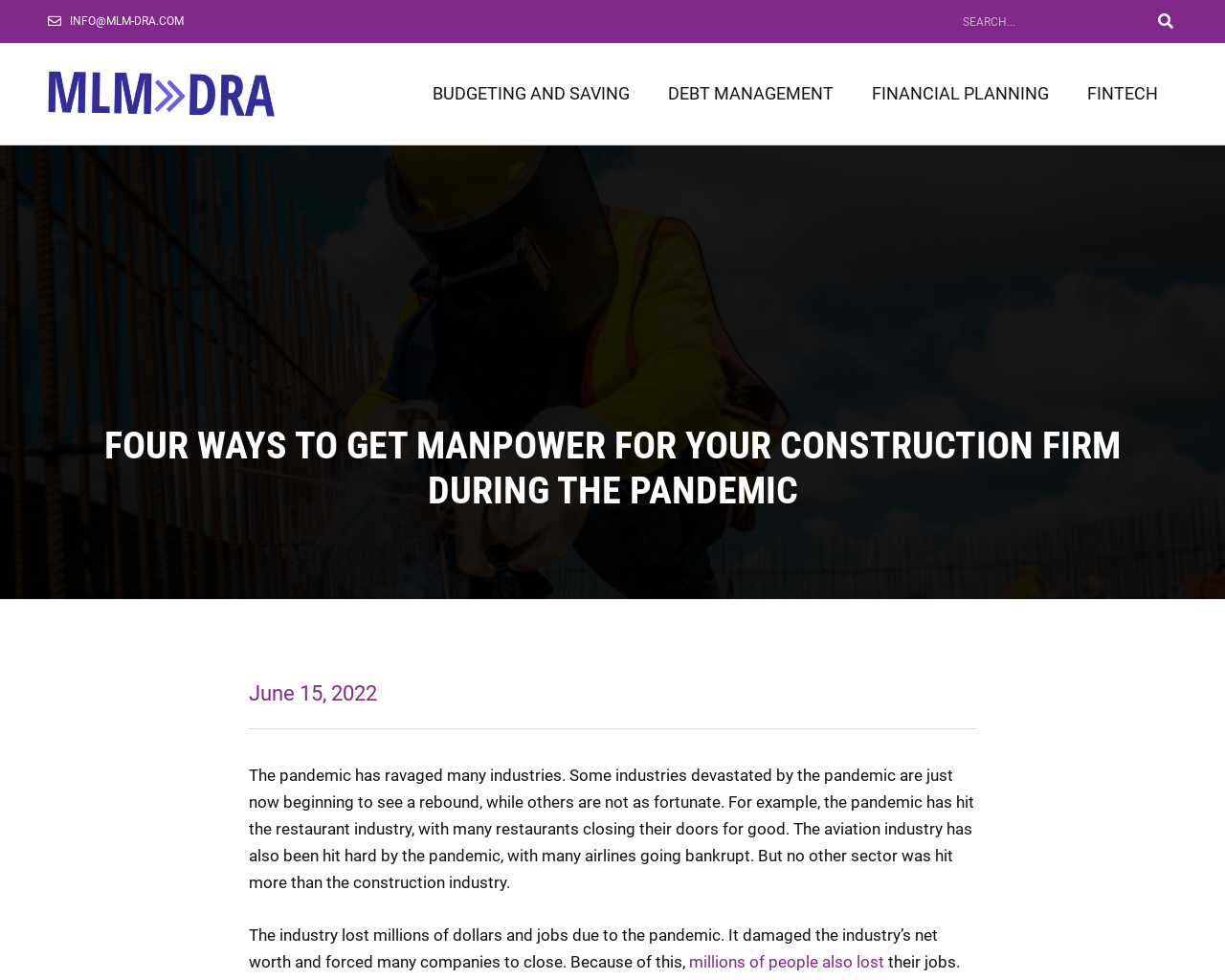Bounding box coordinates are specified in the format (top-left x, top-left y, bottom-right x, bottom-right y). All values are floating point numbers bounded between 0 and 1. Please provide the bounding box coordinate of the region this sentence describes: Budgeting and Saving

[0.338, 0.073, 0.53, 0.118]